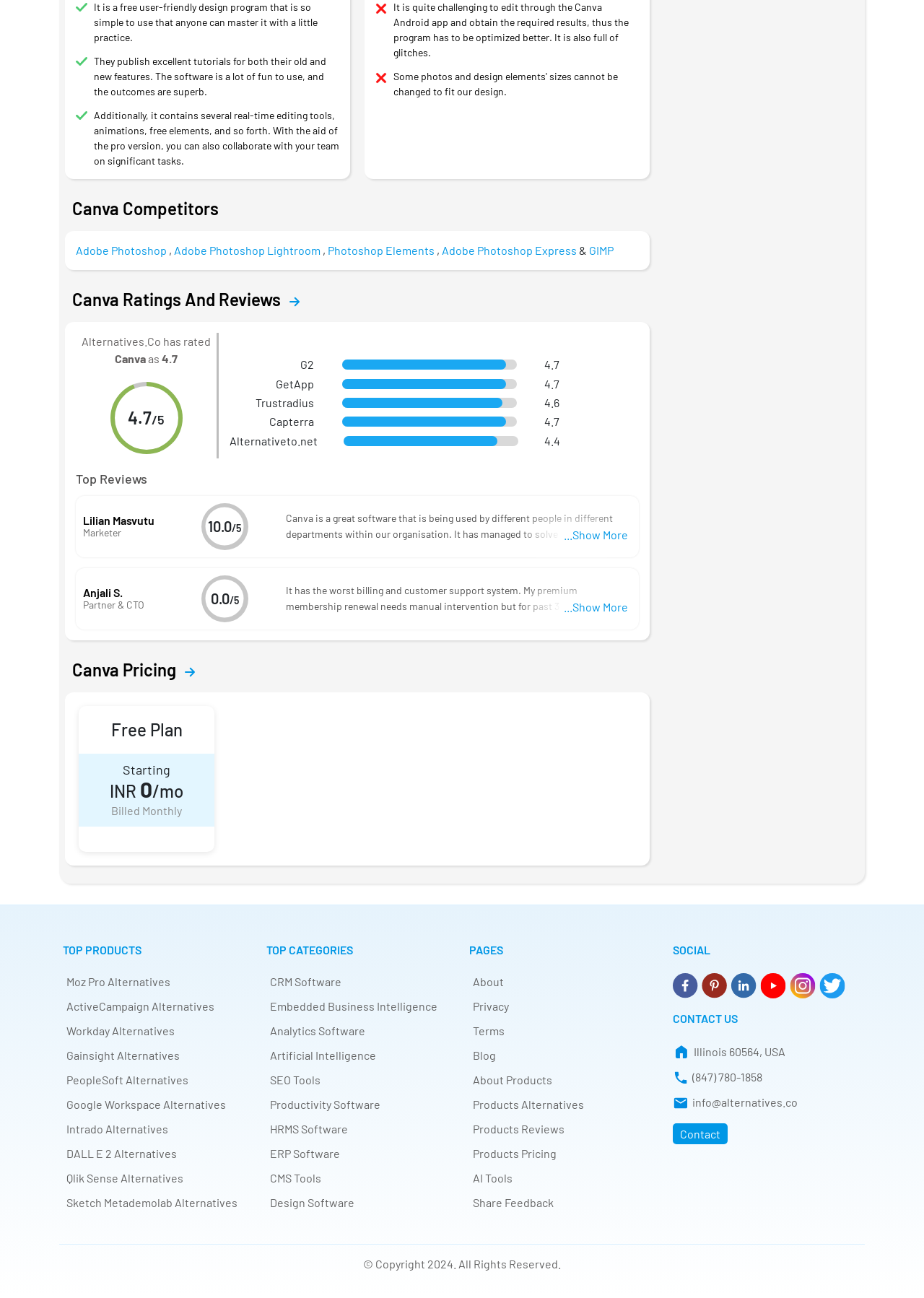Please identify the bounding box coordinates for the region that you need to click to follow this instruction: "Click on Canva Competitors".

[0.07, 0.152, 0.703, 0.17]